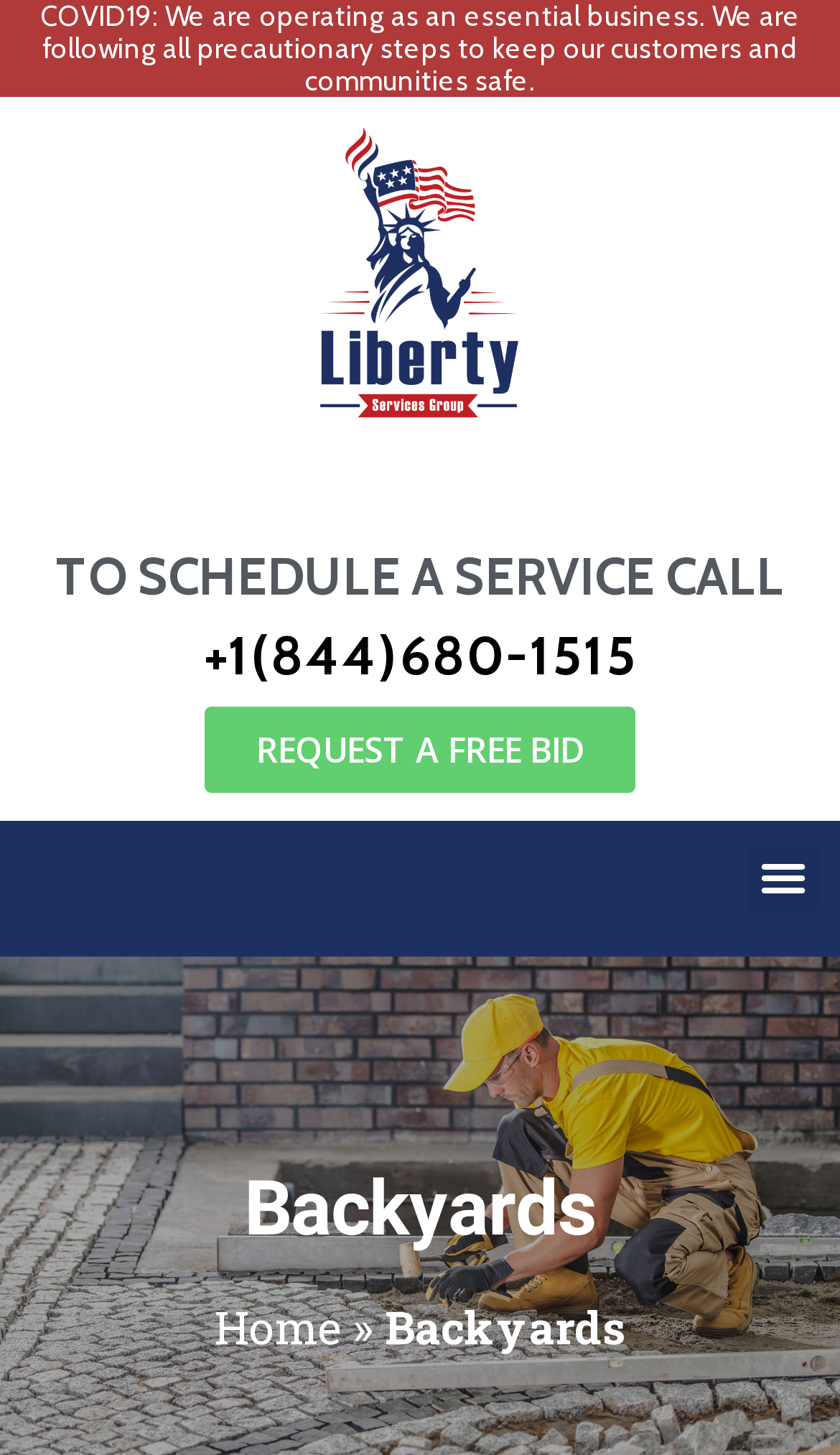Please answer the following question using a single word or phrase: 
What is the text of the second heading?

Backyards